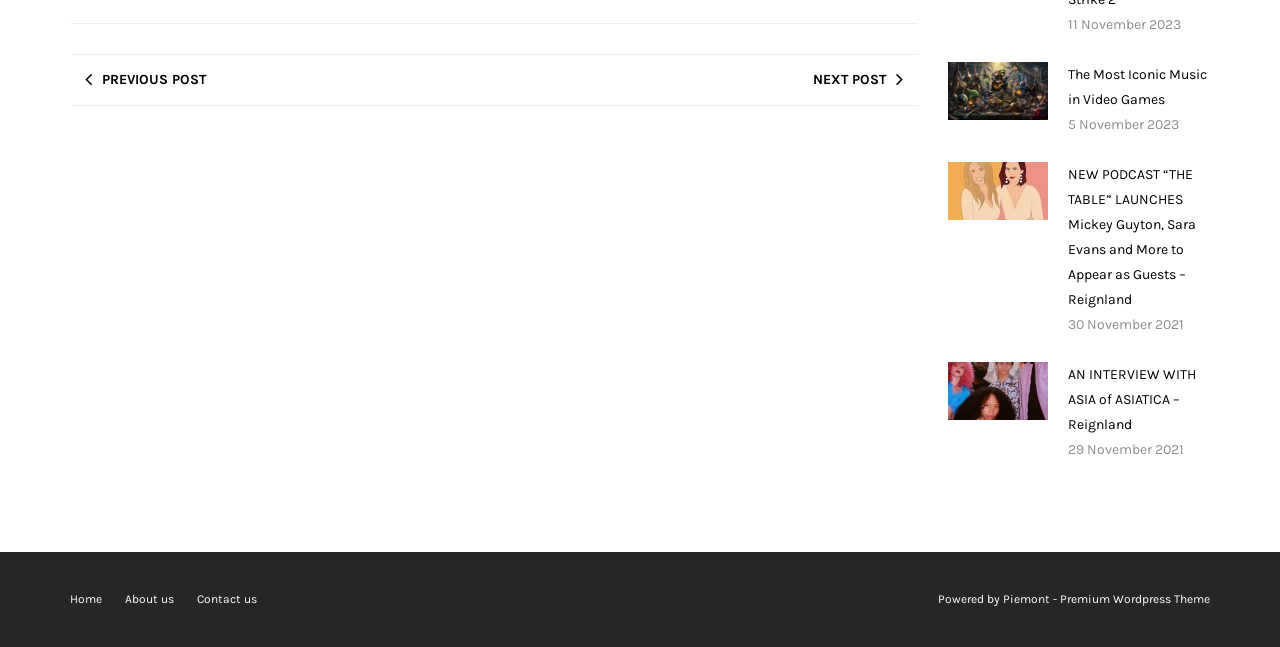From the webpage screenshot, predict the bounding box coordinates (top-left x, top-left y, bottom-right x, bottom-right y) for the UI element described here: Privacy Policy Statement

None